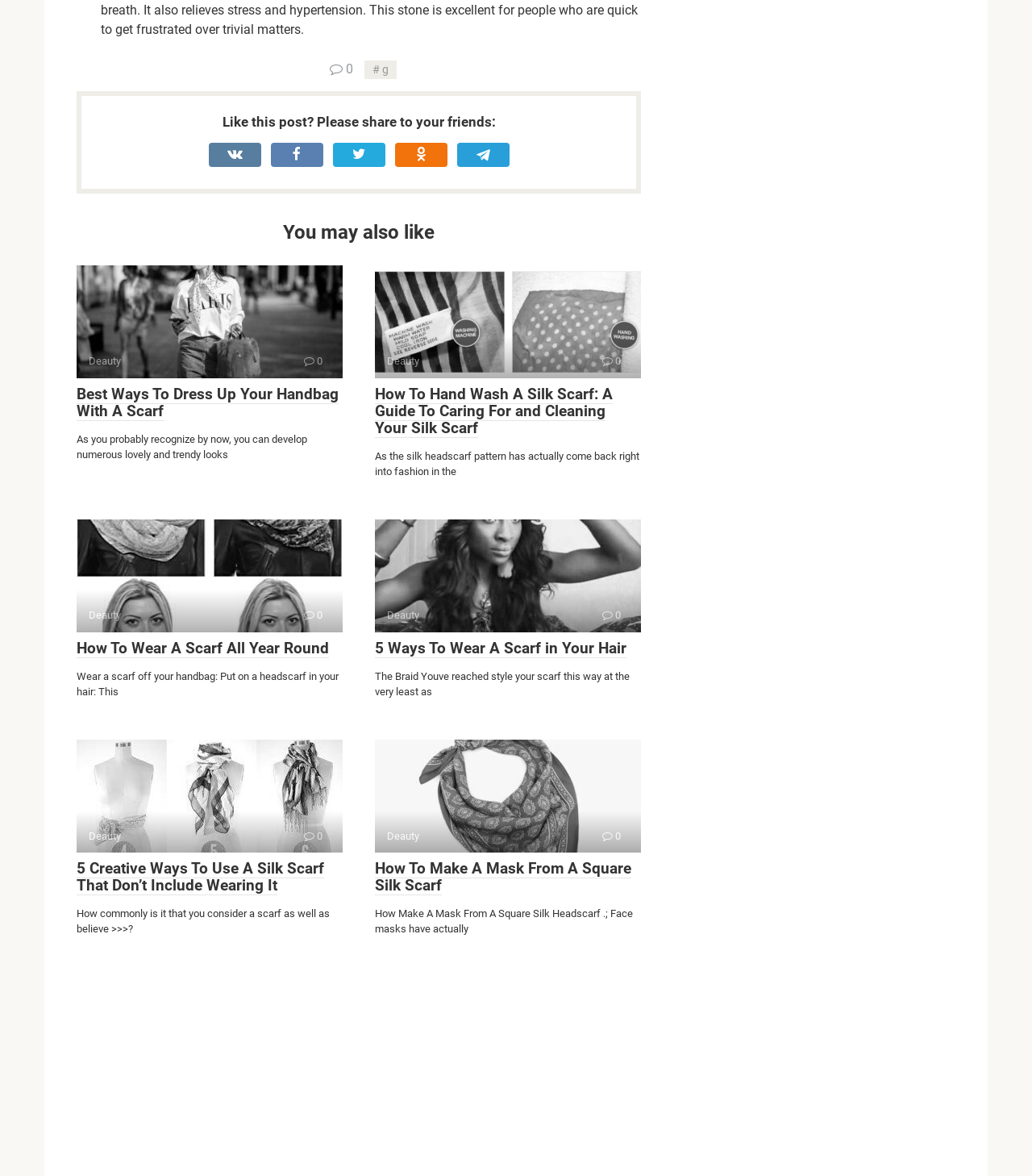What is the main topic of this webpage?
Please answer the question with as much detail and depth as you can.

Based on the content of the webpage, I can see that there are multiple articles and images related to scarves, such as how to wear them, how to care for them, and different ways to use them. This suggests that the main topic of this webpage is scarves.